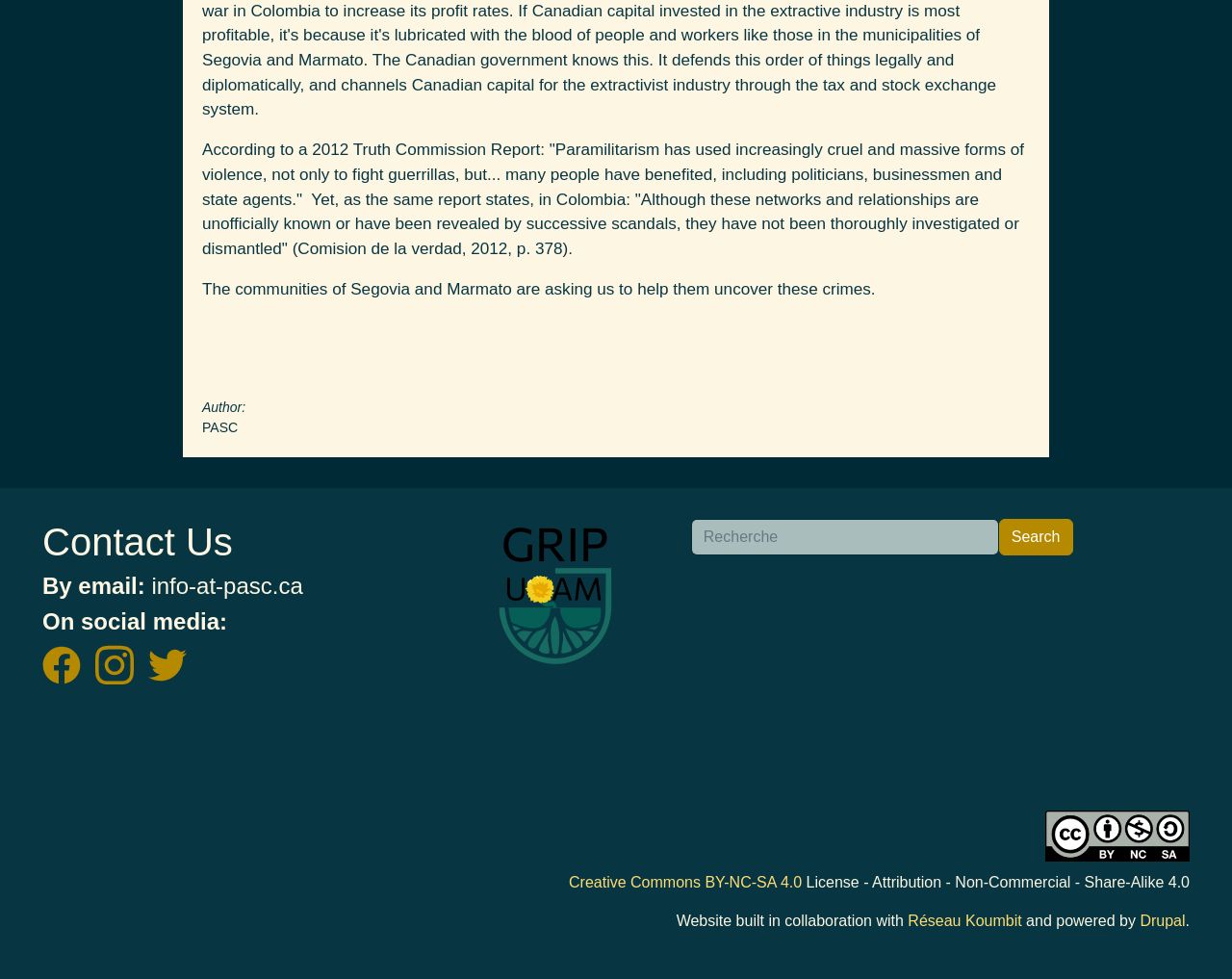Locate the bounding box coordinates of the clickable part needed for the task: "Visit Réseau Koumbit website".

[0.737, 0.932, 0.829, 0.949]